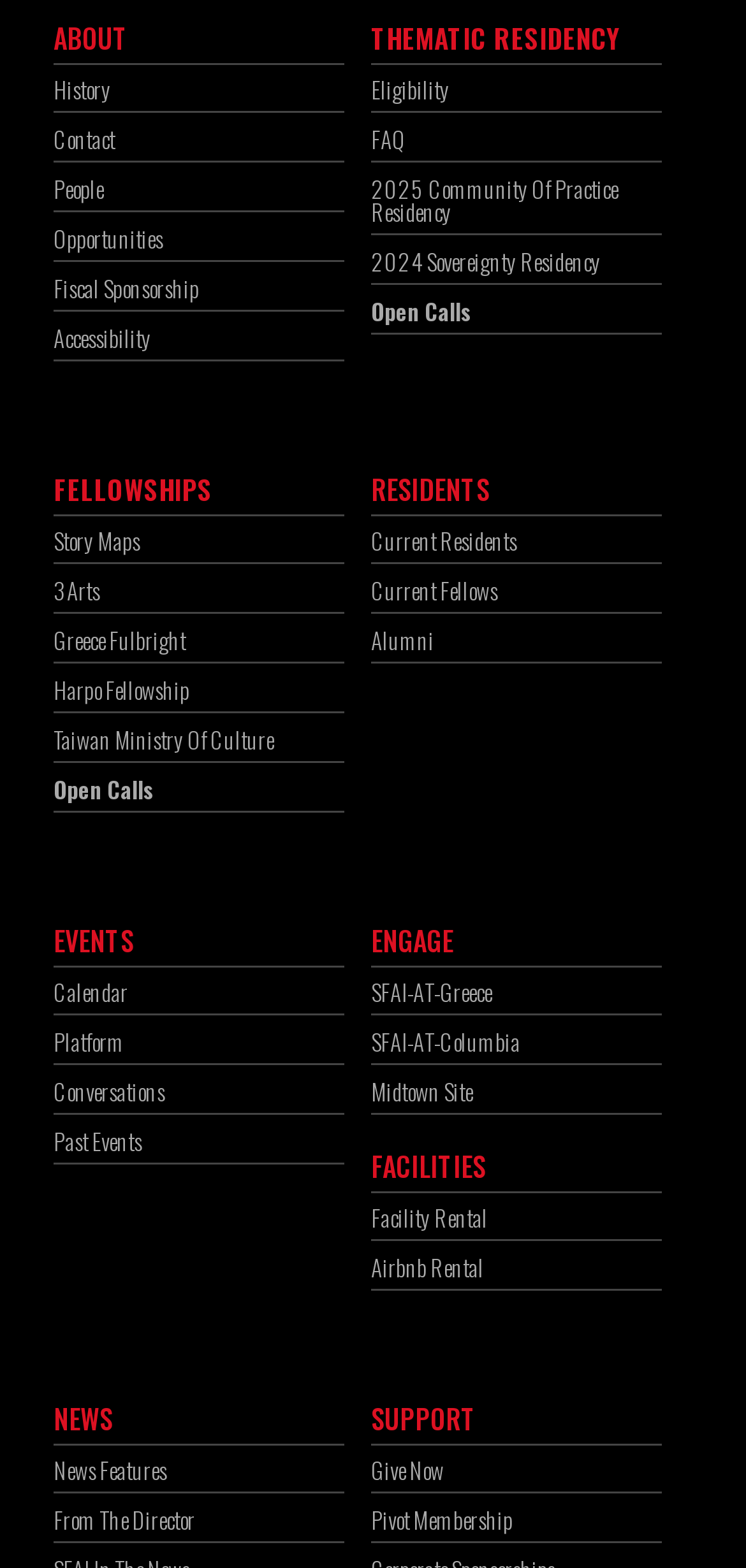Can you determine the bounding box coordinates of the area that needs to be clicked to fulfill the following instruction: "View THEMATIC RESIDENCY"?

[0.497, 0.011, 0.828, 0.036]